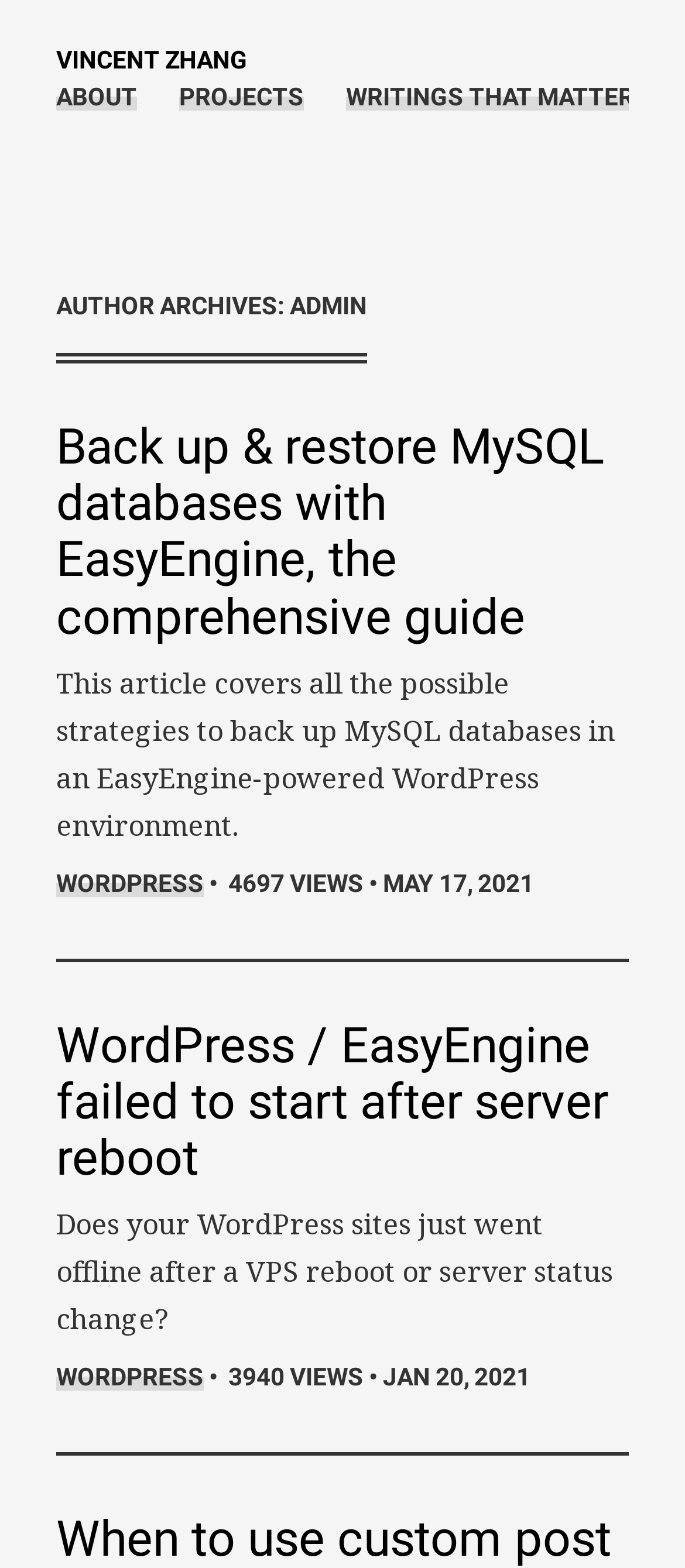What is the name of the software engineer?
Provide an in-depth answer to the question, covering all aspects.

The name of the software engineer can be found in the top-left corner of the webpage, where it says 'admin – Vincent Zhang'.